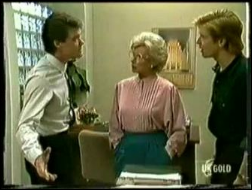List and describe all the prominent features within the image.

In this scene from the iconic Australian soap opera "Neighbours," we find three characters embroiled in a tense conversation. On the left stands a man in a white shirt, gesturing animatedly, presumably expressing frustration or disagreement. In the center, a woman with neatly styled gray hair and dressed in a pink blouse paired with a blue skirt appears to be the focus of attention, possibly trying to mediate or respond to the discussion. On the right, a younger man in a black shirt looks on, possibly in support or disagreement with the man on the left. The setting suggests a domestic space, emphasizing the emotional dynamics at play among the characters as they navigate their conflicting feelings.